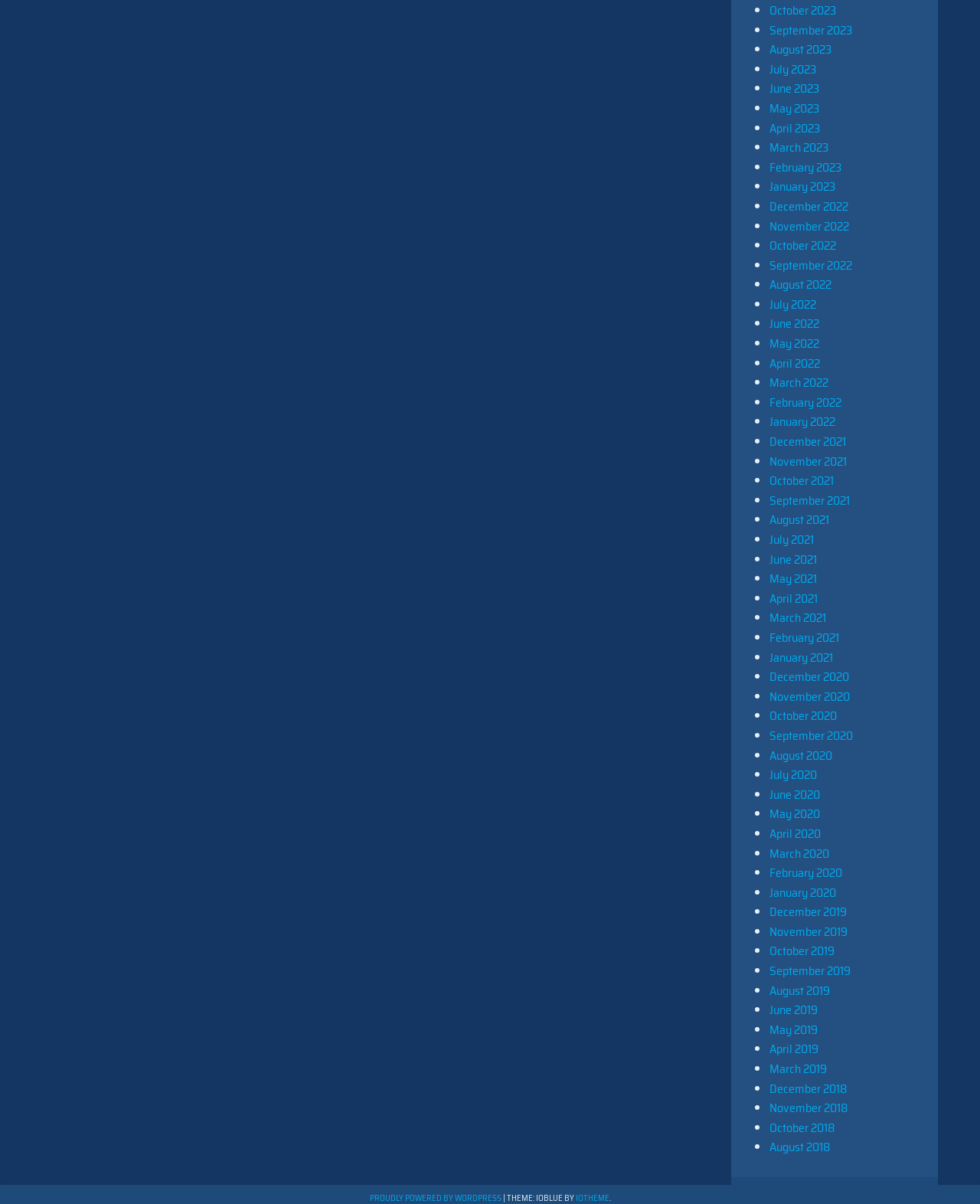Provide the bounding box coordinates for the area that should be clicked to complete the instruction: "View October 2023".

[0.785, 0.001, 0.853, 0.017]